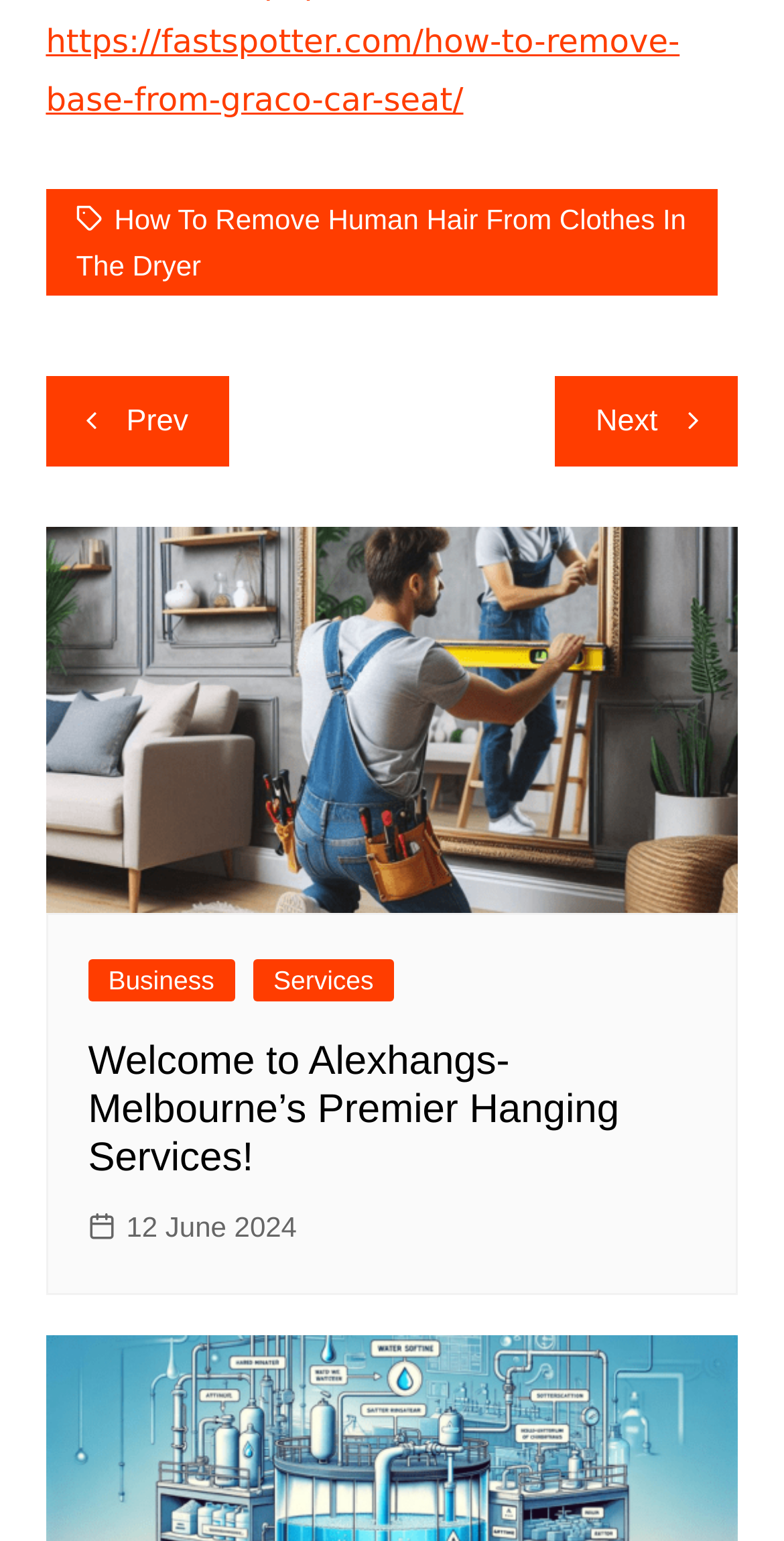What is the date mentioned on the webpage?
Refer to the screenshot and respond with a concise word or phrase.

12 June 2024